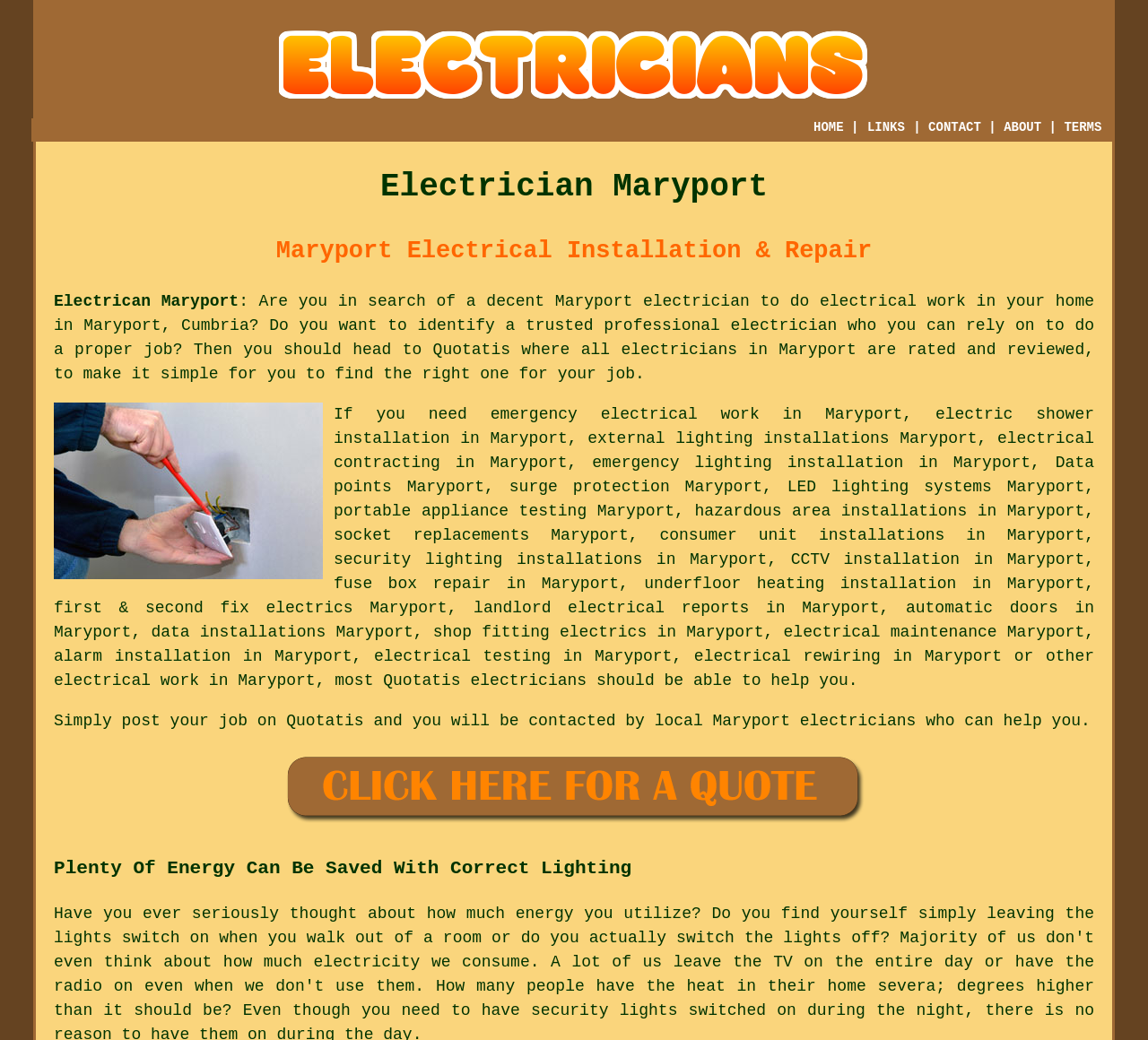What is the purpose of the Quotatis website?
Using the visual information, respond with a single word or phrase.

To find a trusted electrician